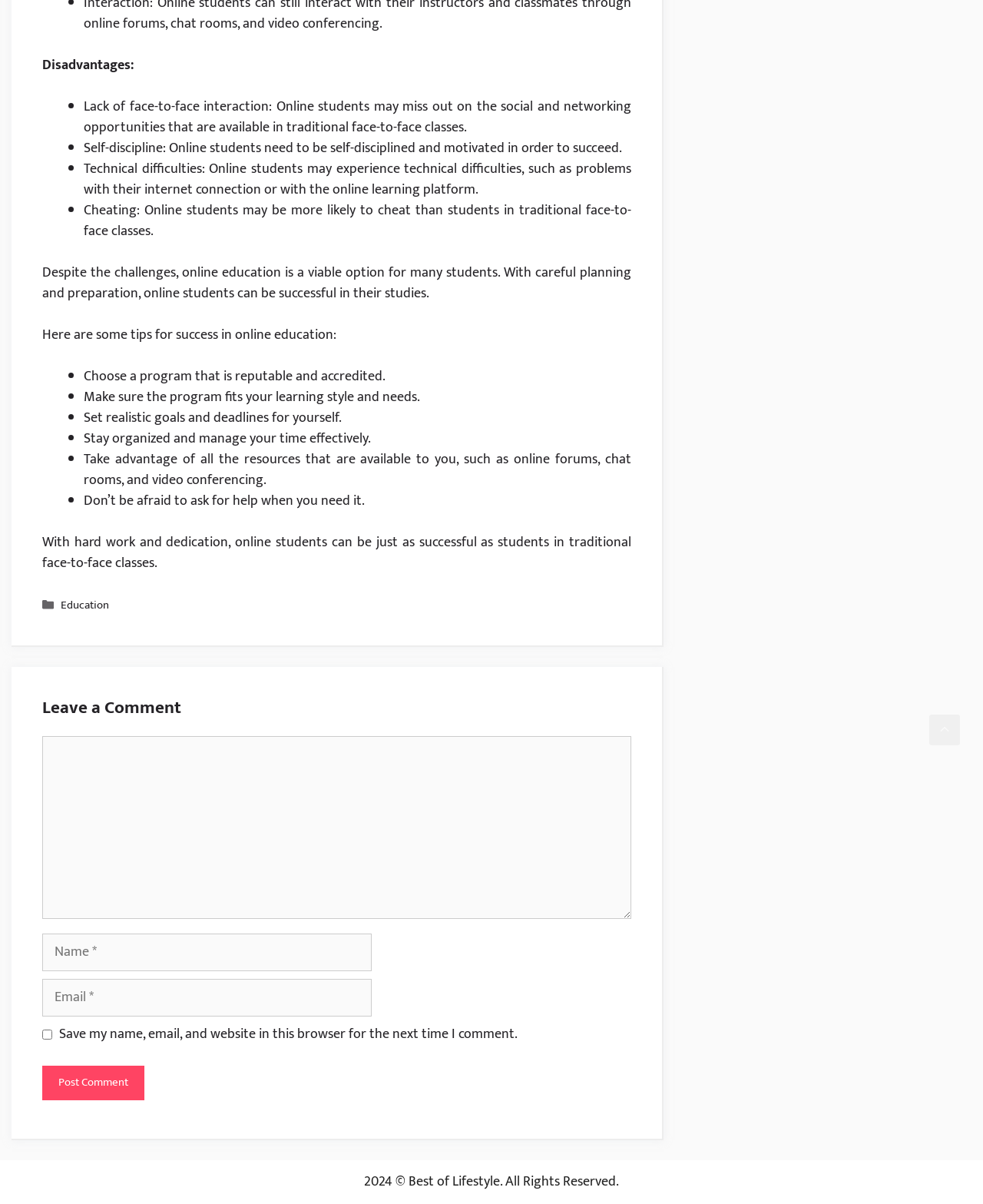What is the function of the button 'Post Comment'?
Carefully analyze the image and provide a thorough answer to the question.

The button 'Post Comment' is located below the textbox labeled 'Comment', and its function is to submit the comment entered by the user. This is likely the final step in the process of leaving a comment on the website.